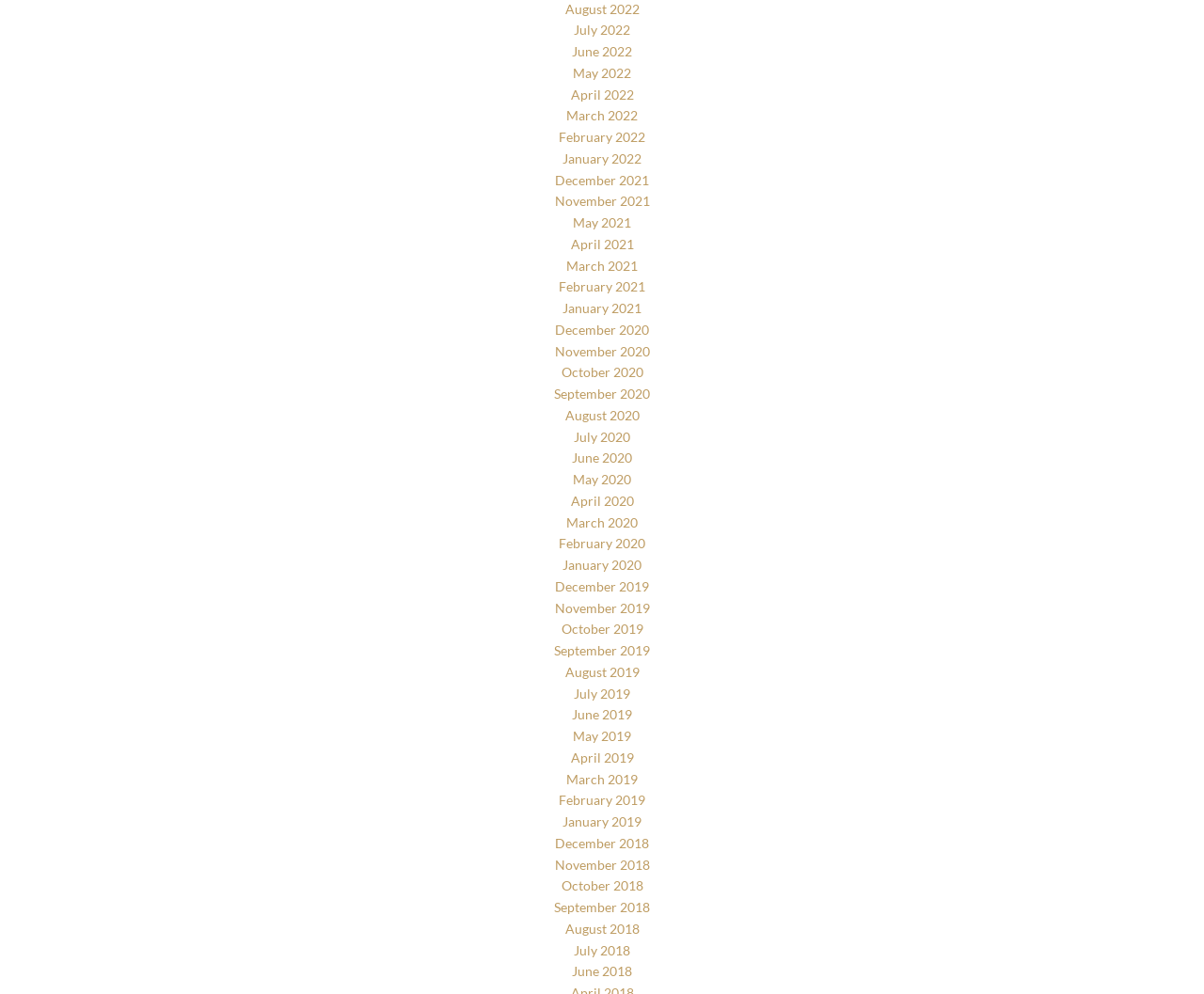Answer the question with a brief word or phrase:
What is the most recent month listed on the webpage?

August 2022